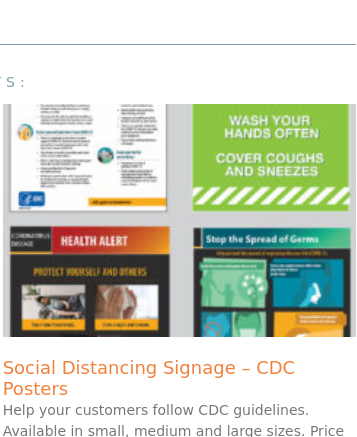What sizes are the posters available in?
Using the image as a reference, give a one-word or short phrase answer.

Small, medium, and large